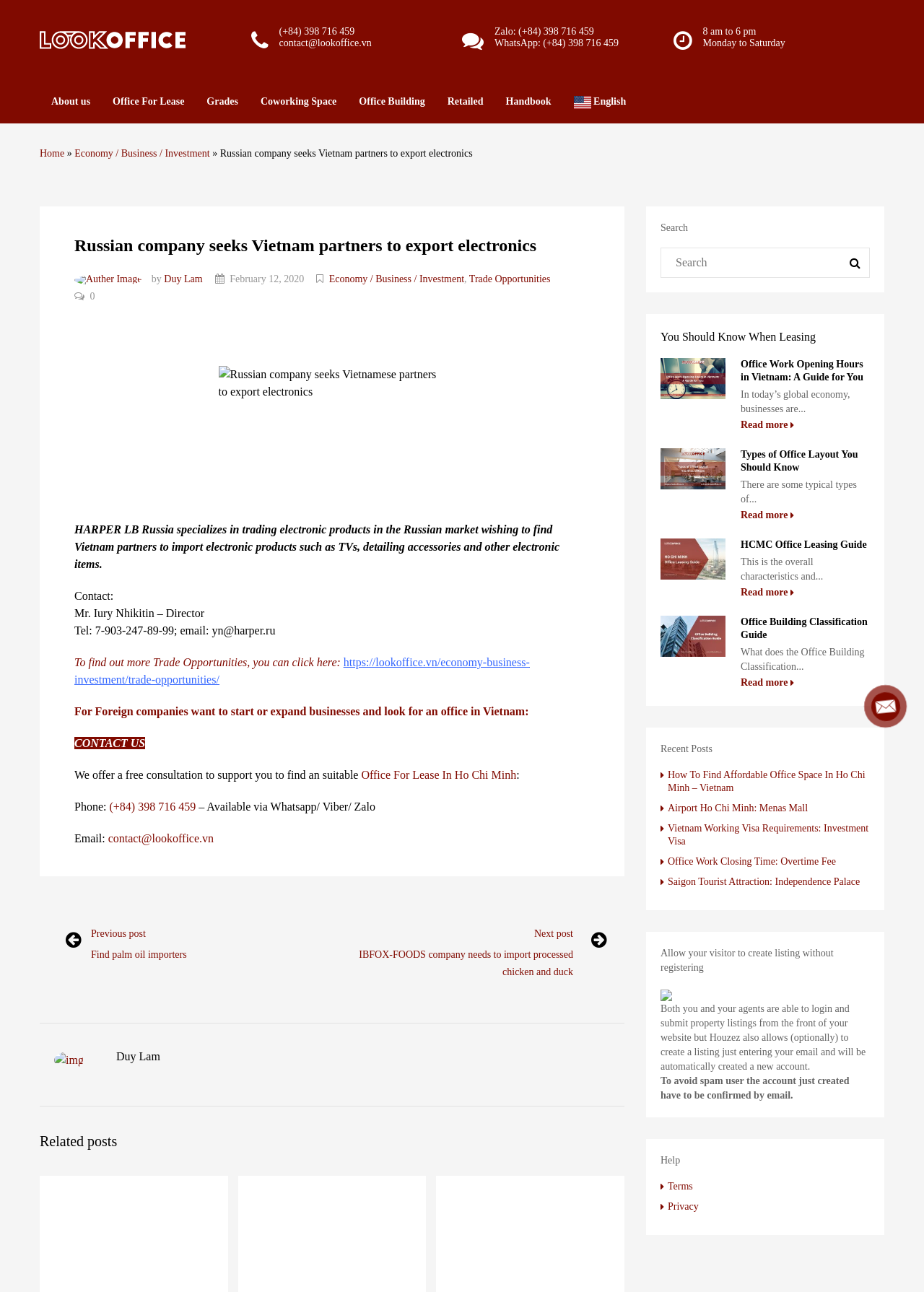Based on the element description Home, identify the bounding box of the UI element in the given webpage screenshot. The coordinates should be in the format (top-left x, top-left y, bottom-right x, bottom-right y) and must be between 0 and 1.

[0.043, 0.115, 0.07, 0.123]